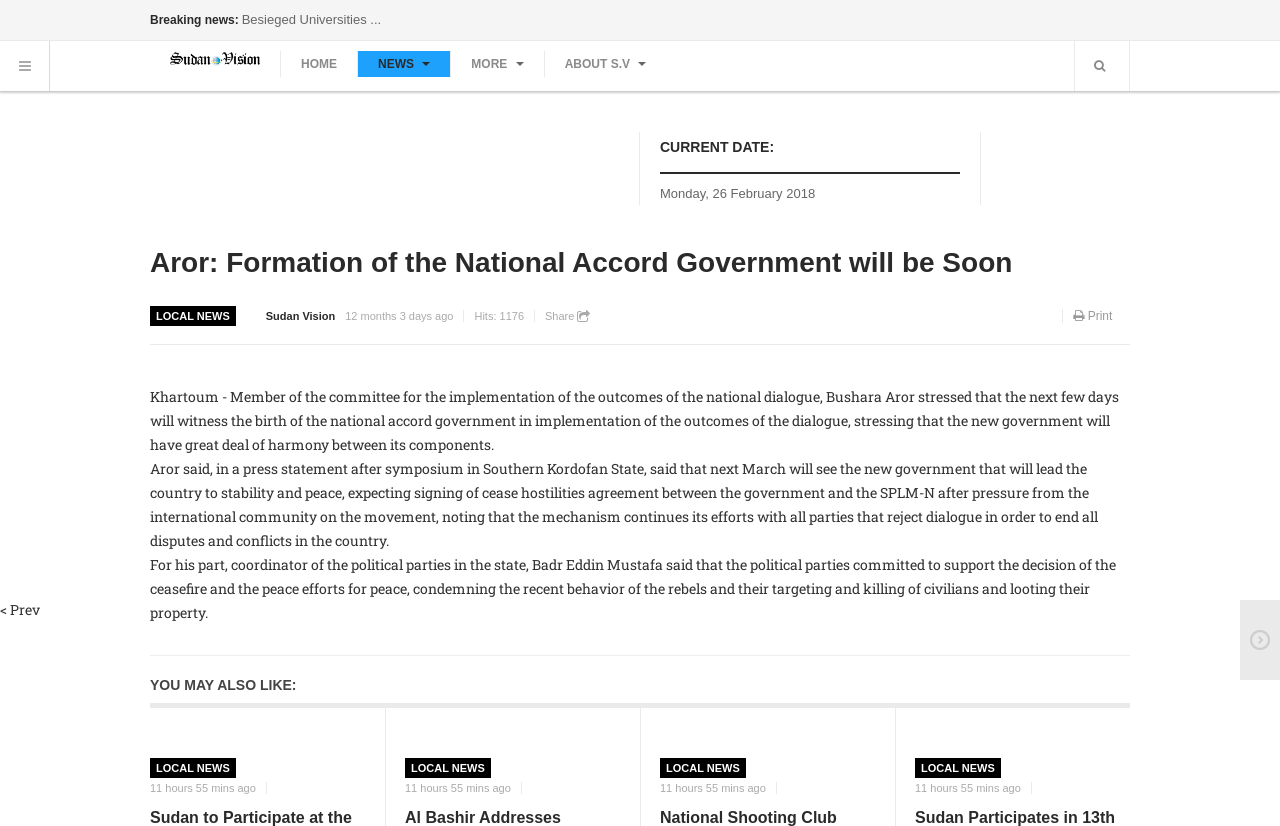Determine the bounding box for the described HTML element: "title="SLE nominated for top award!"". Ensure the coordinates are four float numbers between 0 and 1 in the format [left, top, right, bottom].

None